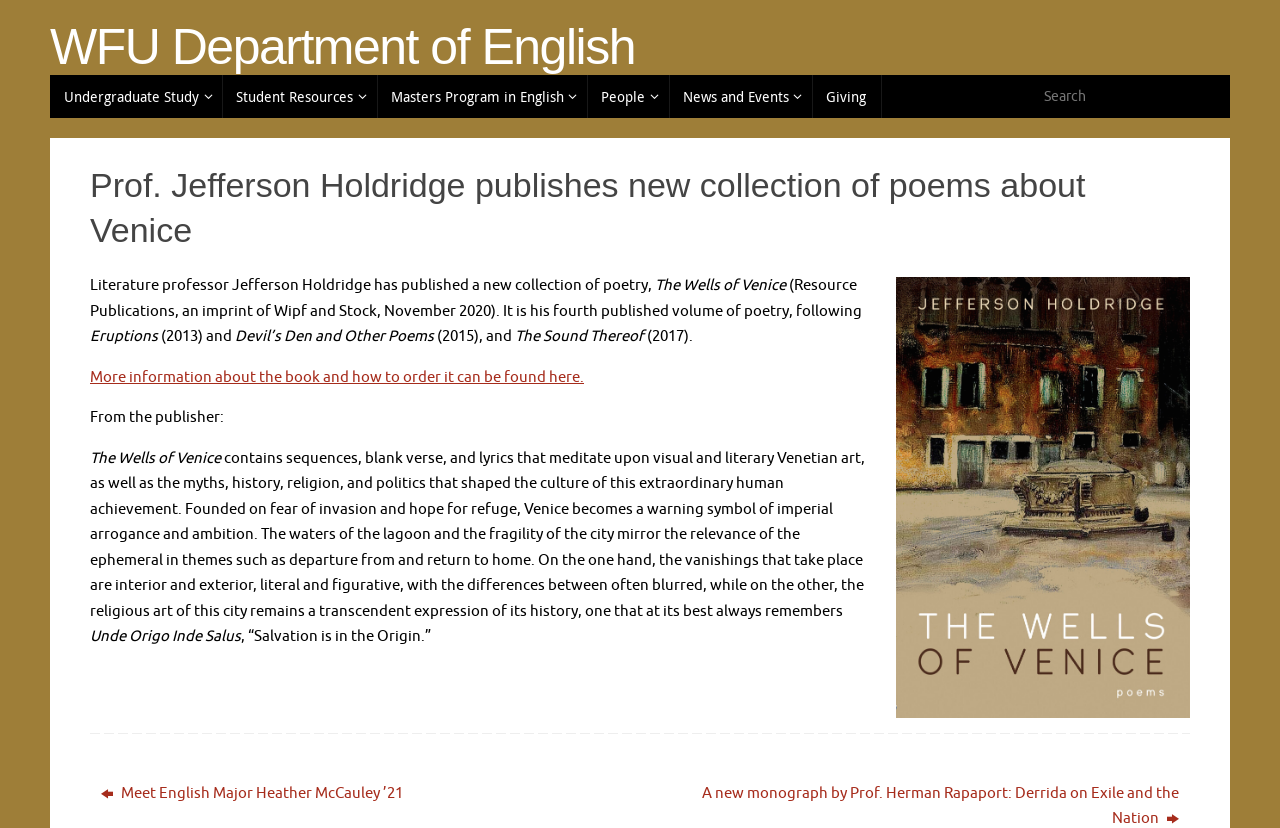Please provide a detailed answer to the question below by examining the image:
What is the title of the book?

The title of the book is mentioned in the text 'The Wells of Venice: Poems.' which is the caption of the image, and also in the text 'The Wells of Venice contains sequences, blank verse, and lyrics that meditate upon visual and literary Venetian art, as well as the myths, history, religion, and politics that shaped the culture of this extraordinary human achievement.'.